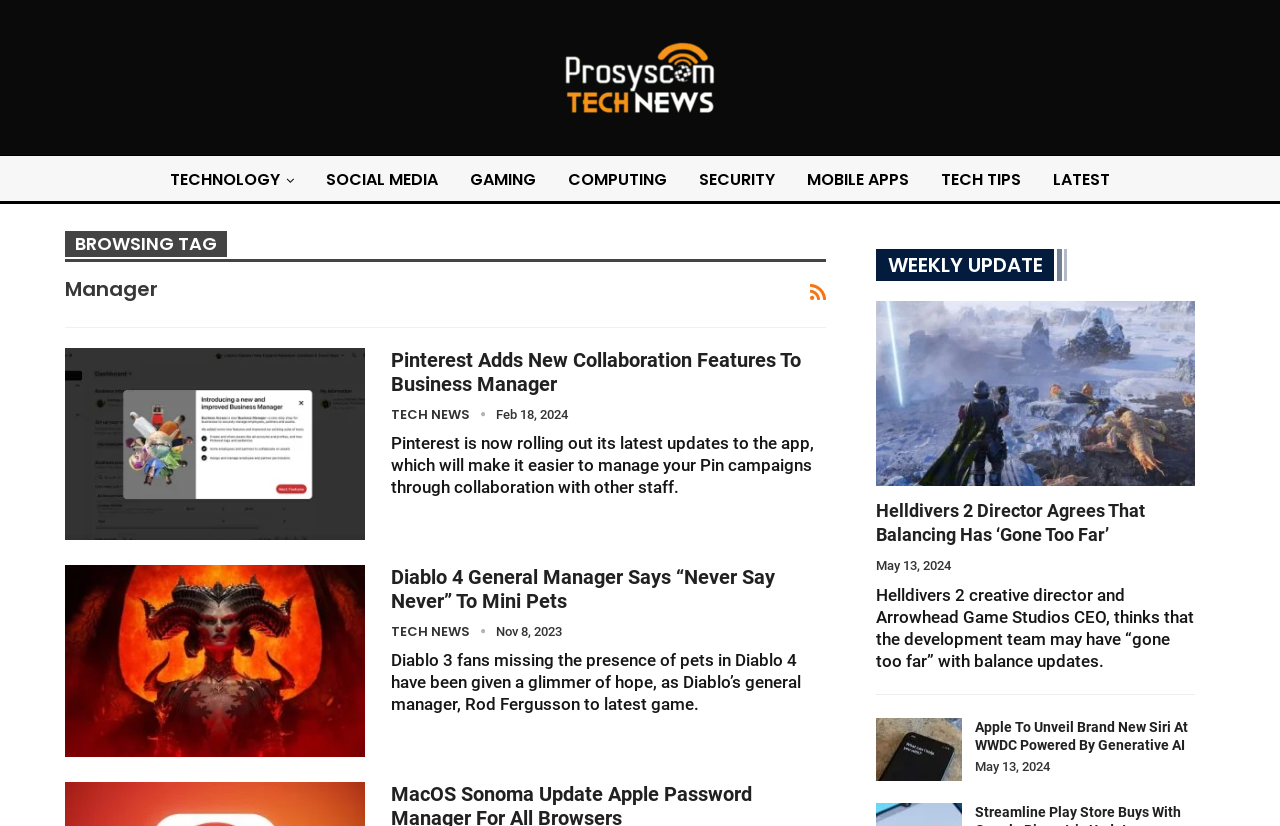Locate the bounding box coordinates of the element that needs to be clicked to carry out the instruction: "Click on SCHOLARSHIPS". The coordinates should be given as four float numbers ranging from 0 to 1, i.e., [left, top, right, bottom].

None